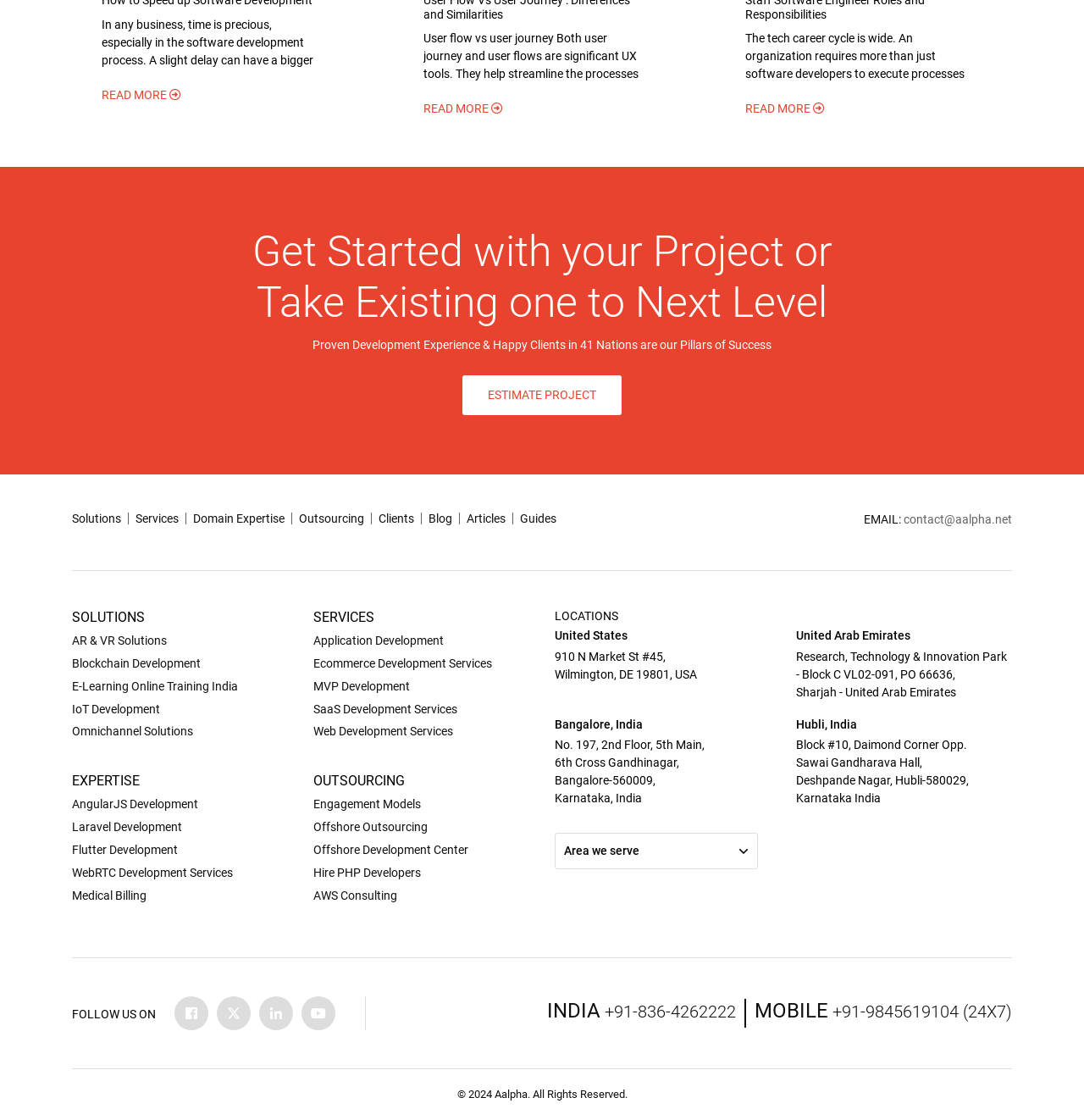Show the bounding box coordinates for the element that needs to be clicked to execute the following instruction: "Explore solutions". Provide the coordinates in the form of four float numbers between 0 and 1, i.e., [left, top, right, bottom].

[0.066, 0.458, 0.118, 0.468]